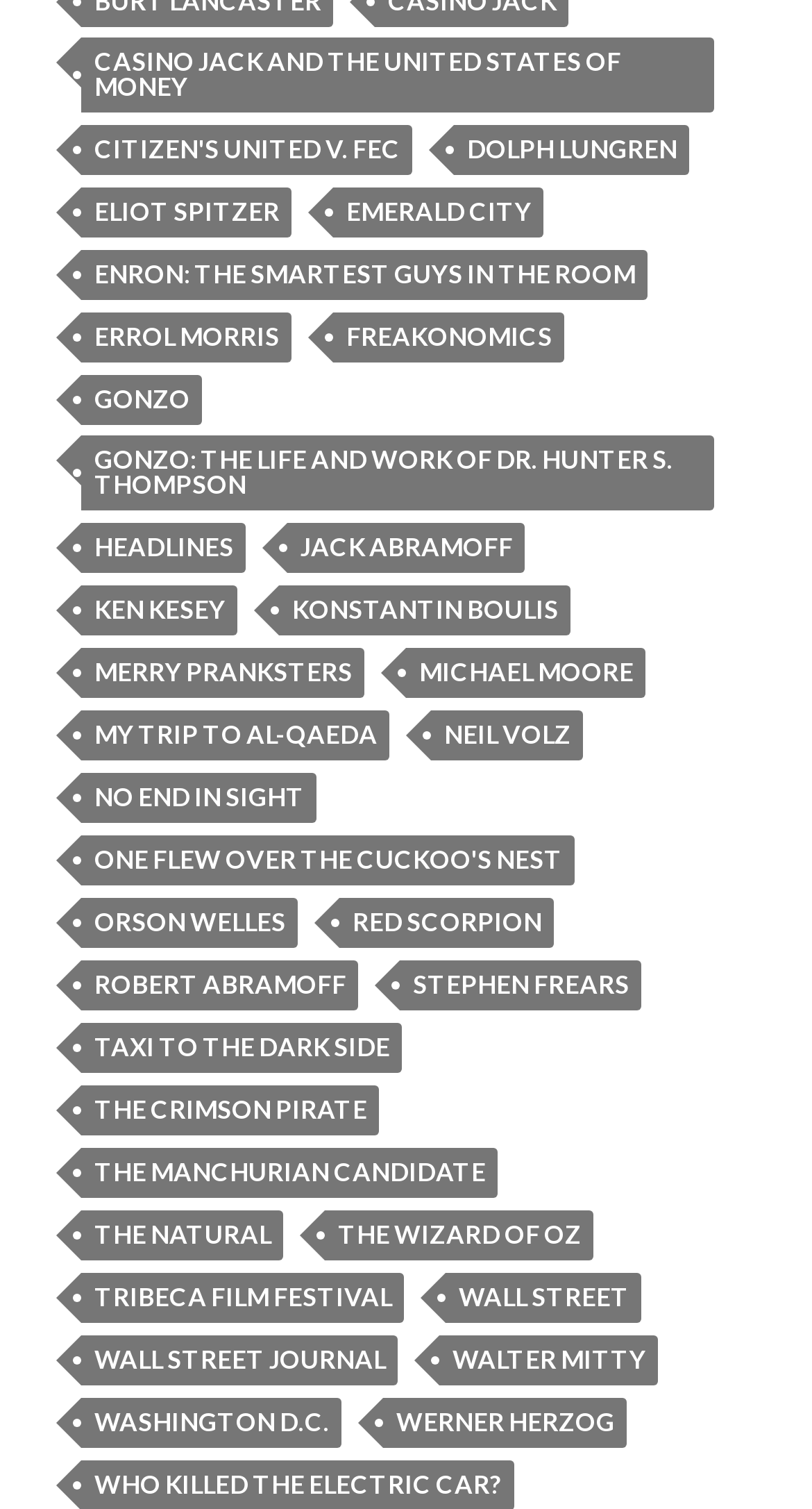Please specify the bounding box coordinates of the clickable section necessary to execute the following command: "Learn about MICHAEL MOORE".

[0.501, 0.43, 0.796, 0.463]